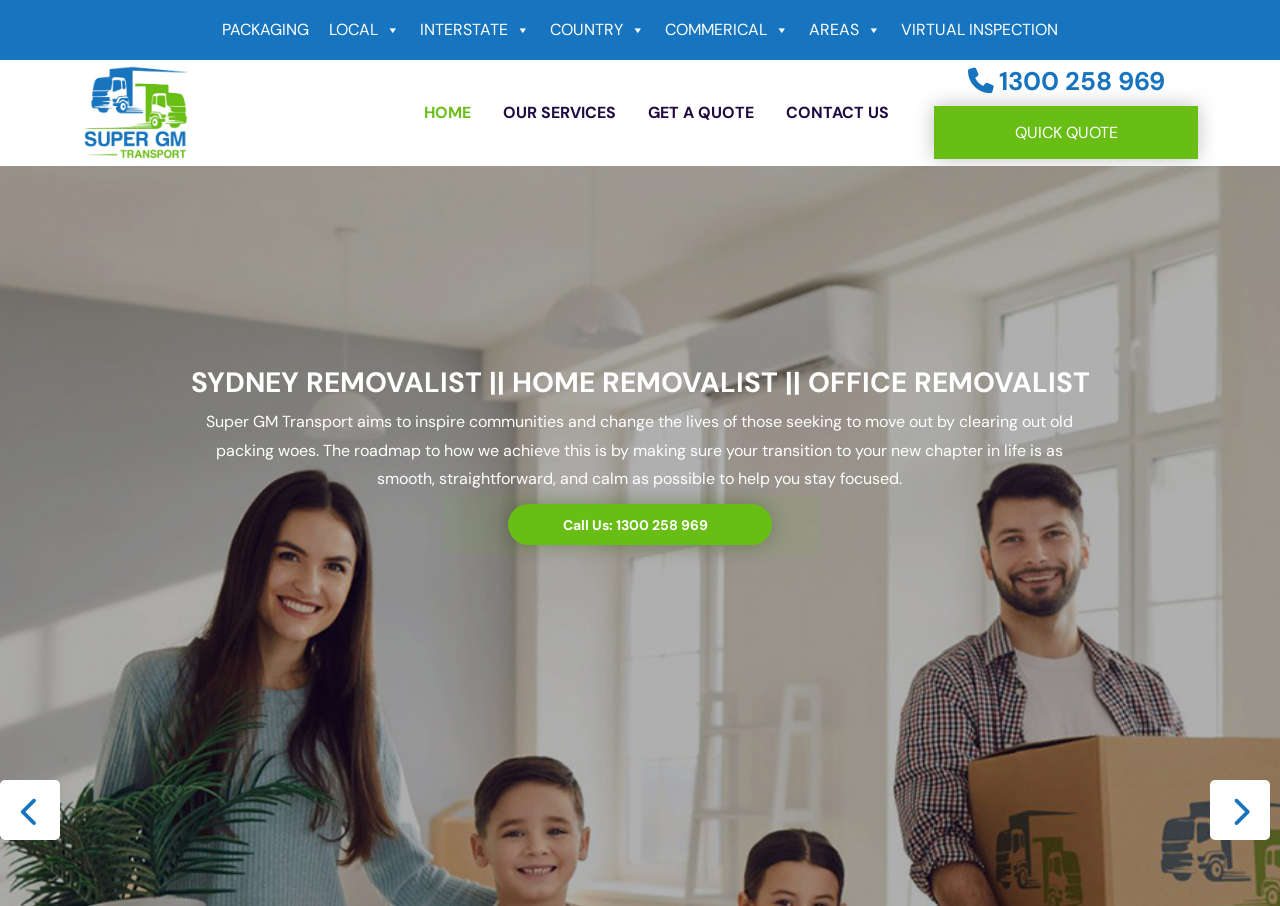Determine the bounding box coordinates for the area you should click to complete the following instruction: "Click PACKAGING".

[0.166, 0.0, 0.249, 0.066]